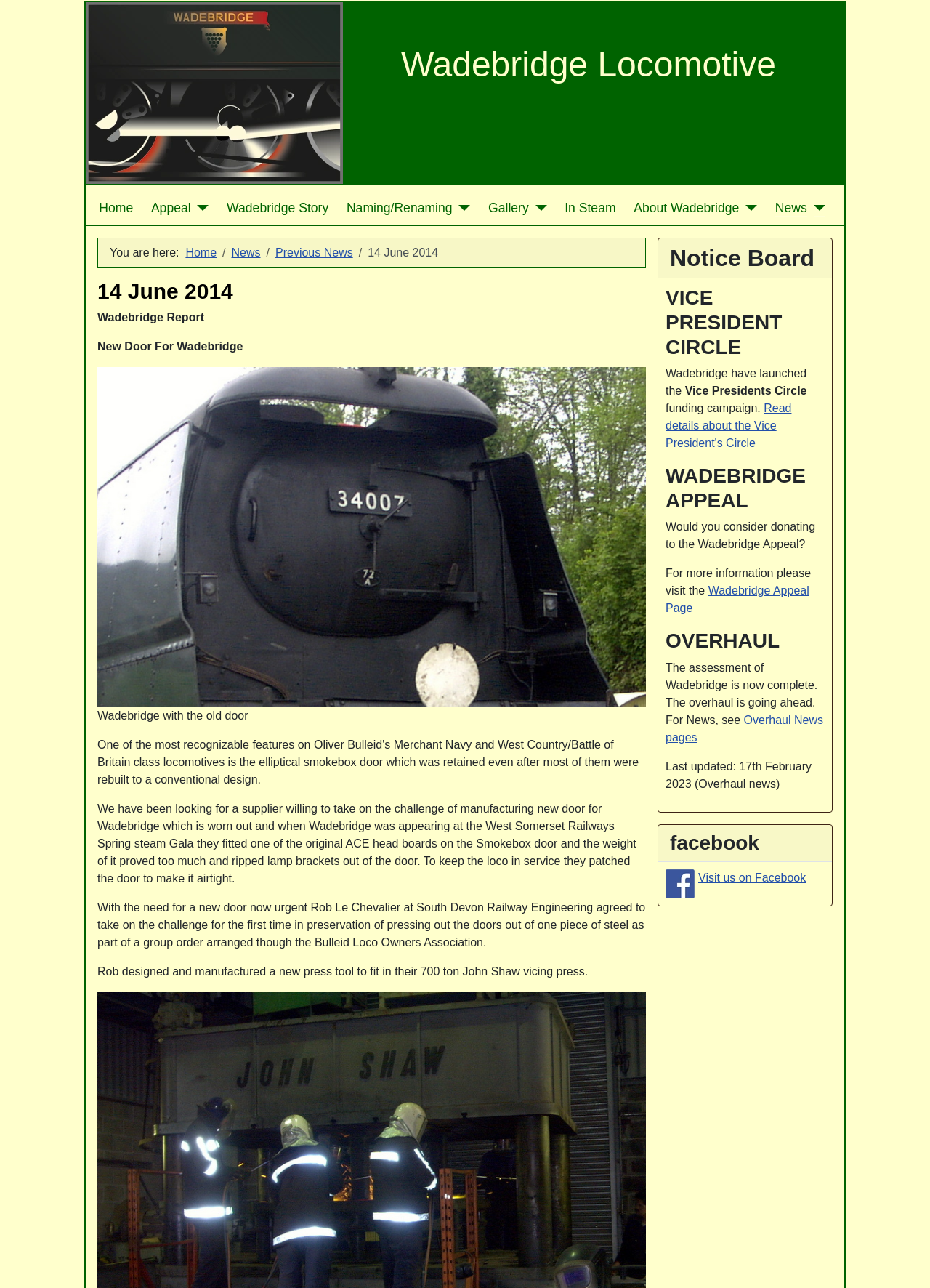Please specify the bounding box coordinates of the element that should be clicked to execute the given instruction: 'Go to the Wadebridge Appeal Page'. Ensure the coordinates are four float numbers between 0 and 1, expressed as [left, top, right, bottom].

[0.716, 0.454, 0.87, 0.477]